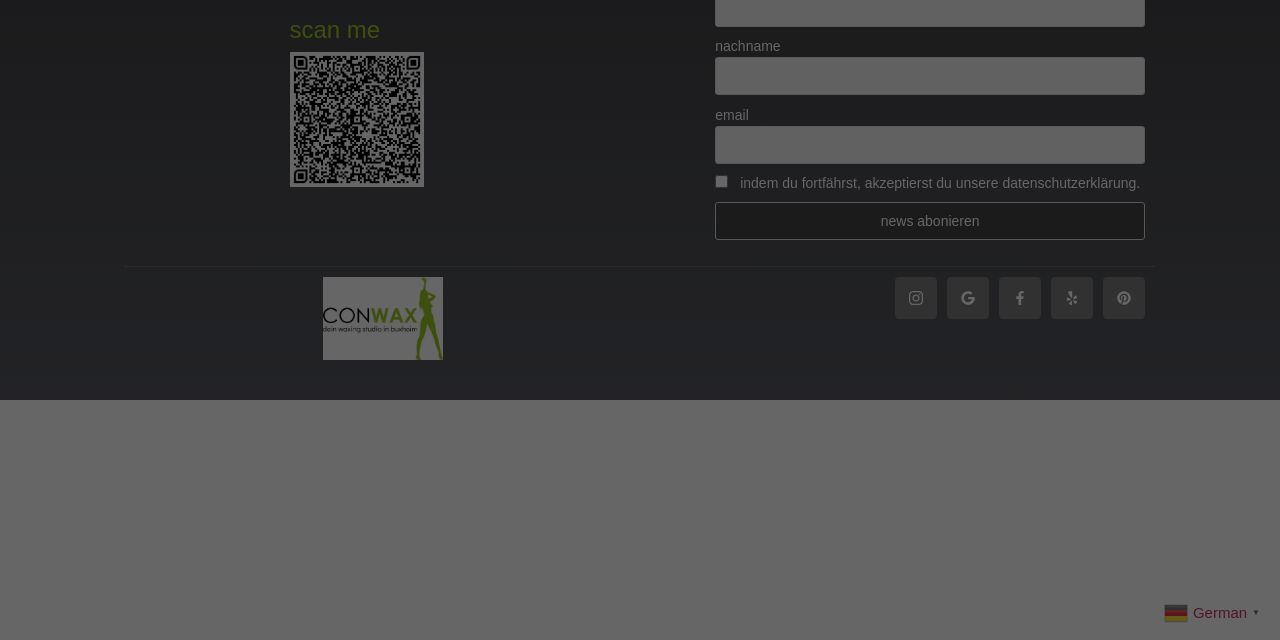Given the description of the UI element: "value="news abonieren"", predict the bounding box coordinates in the form of [left, top, right, bottom], with each value being a float between 0 and 1.

[0.559, 0.316, 0.895, 0.376]